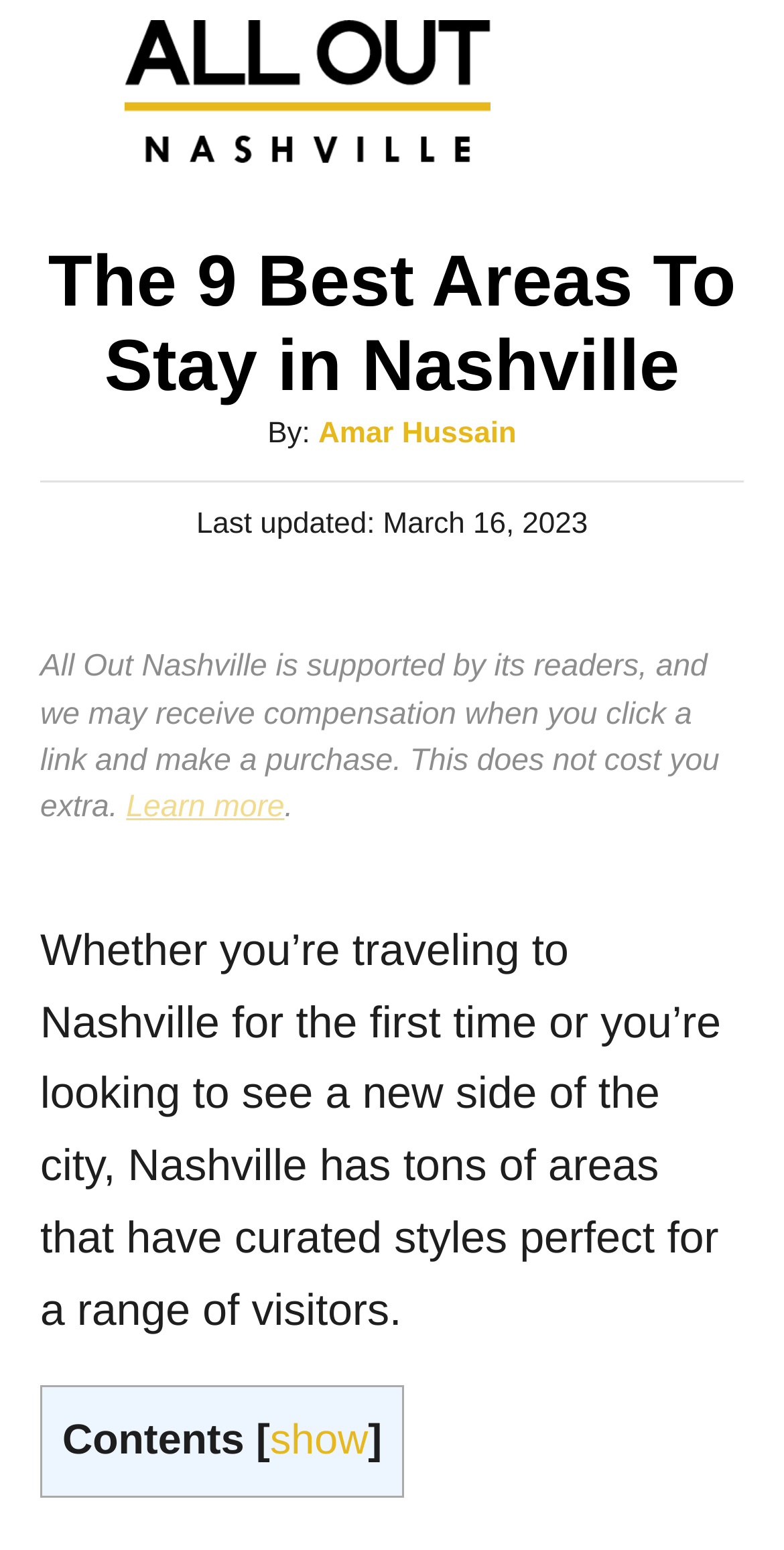Using the given description, provide the bounding box coordinates formatted as (top-left x, top-left y, bottom-right x, bottom-right y), with all values being floating point numbers between 0 and 1. Description: Learn more

[0.161, 0.509, 0.363, 0.531]